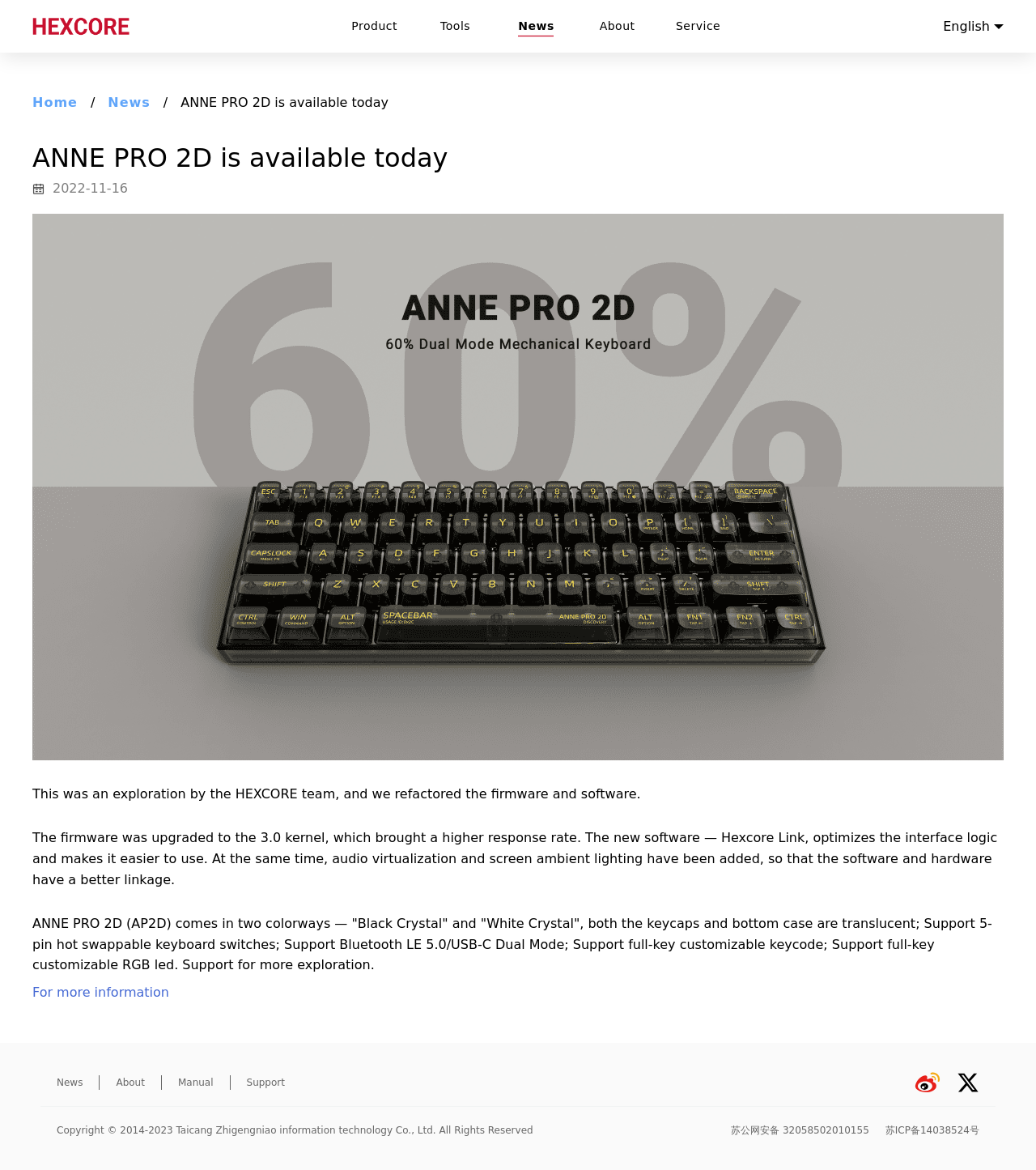Given the webpage screenshot, identify the bounding box of the UI element that matches this description: "ANNE PRO 2".

[0.406, 0.087, 0.562, 0.18]